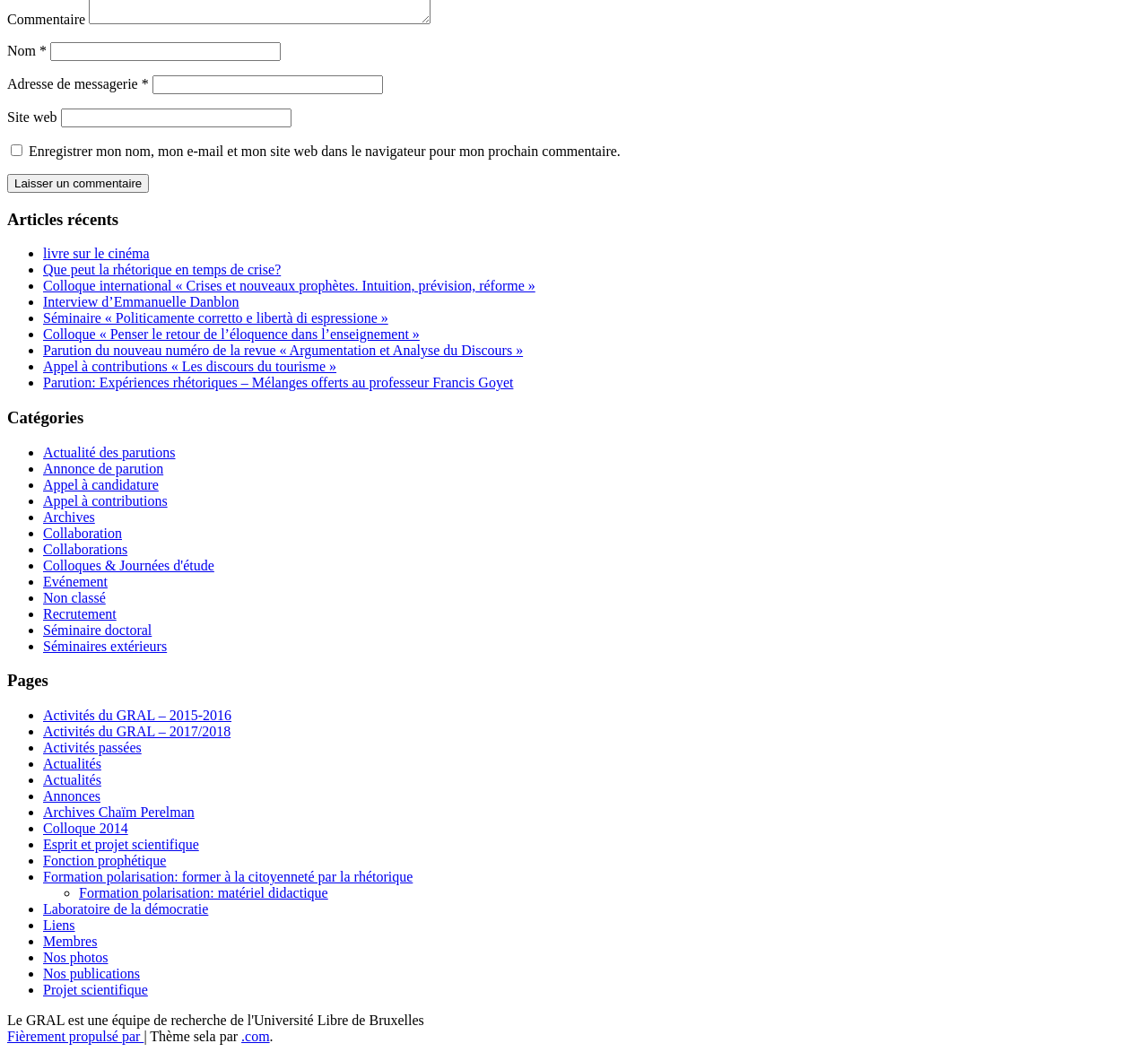Indicate the bounding box coordinates of the element that must be clicked to execute the instruction: "Enter your name". The coordinates should be given as four float numbers between 0 and 1, i.e., [left, top, right, bottom].

[0.044, 0.04, 0.245, 0.058]